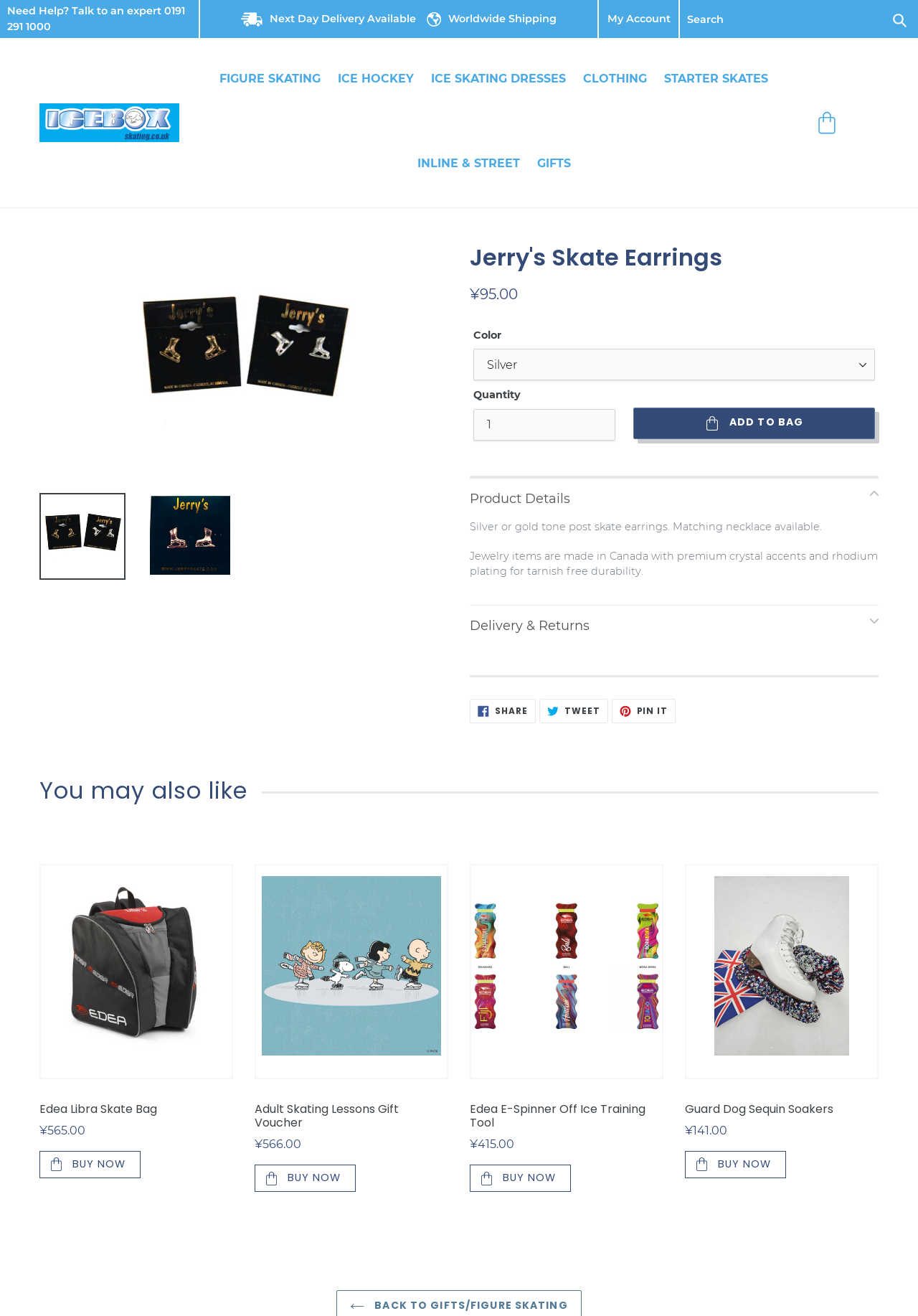Locate and extract the headline of this webpage.

Jerry's Skate Earrings